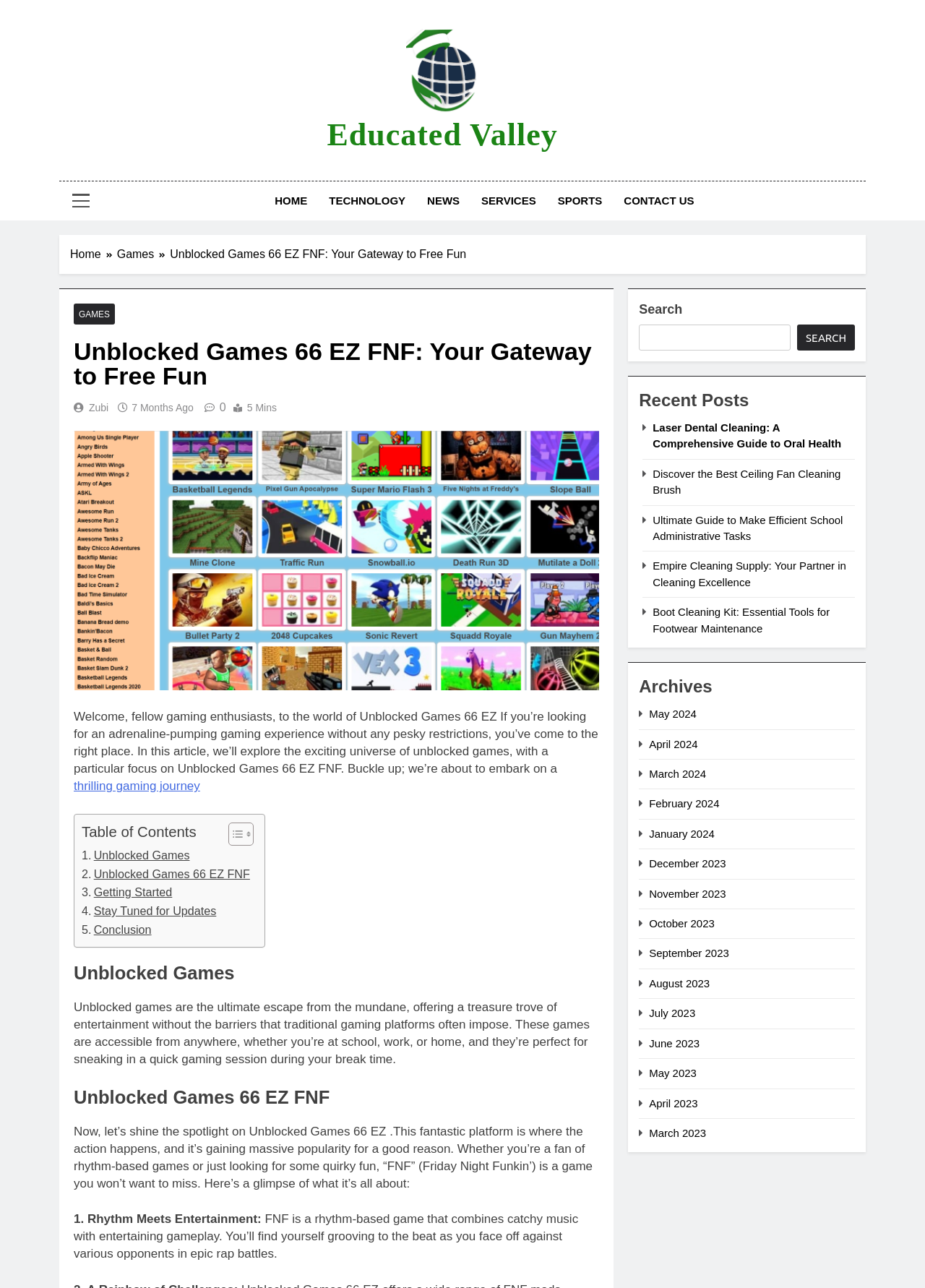Using the information in the image, could you please answer the following question in detail:
What is the purpose of the 'Table of Contents' section?

The 'Table of Contents' section is provided to help readers navigate the article easily. It lists the different sections of the article, allowing readers to quickly jump to the section that interests them the most.